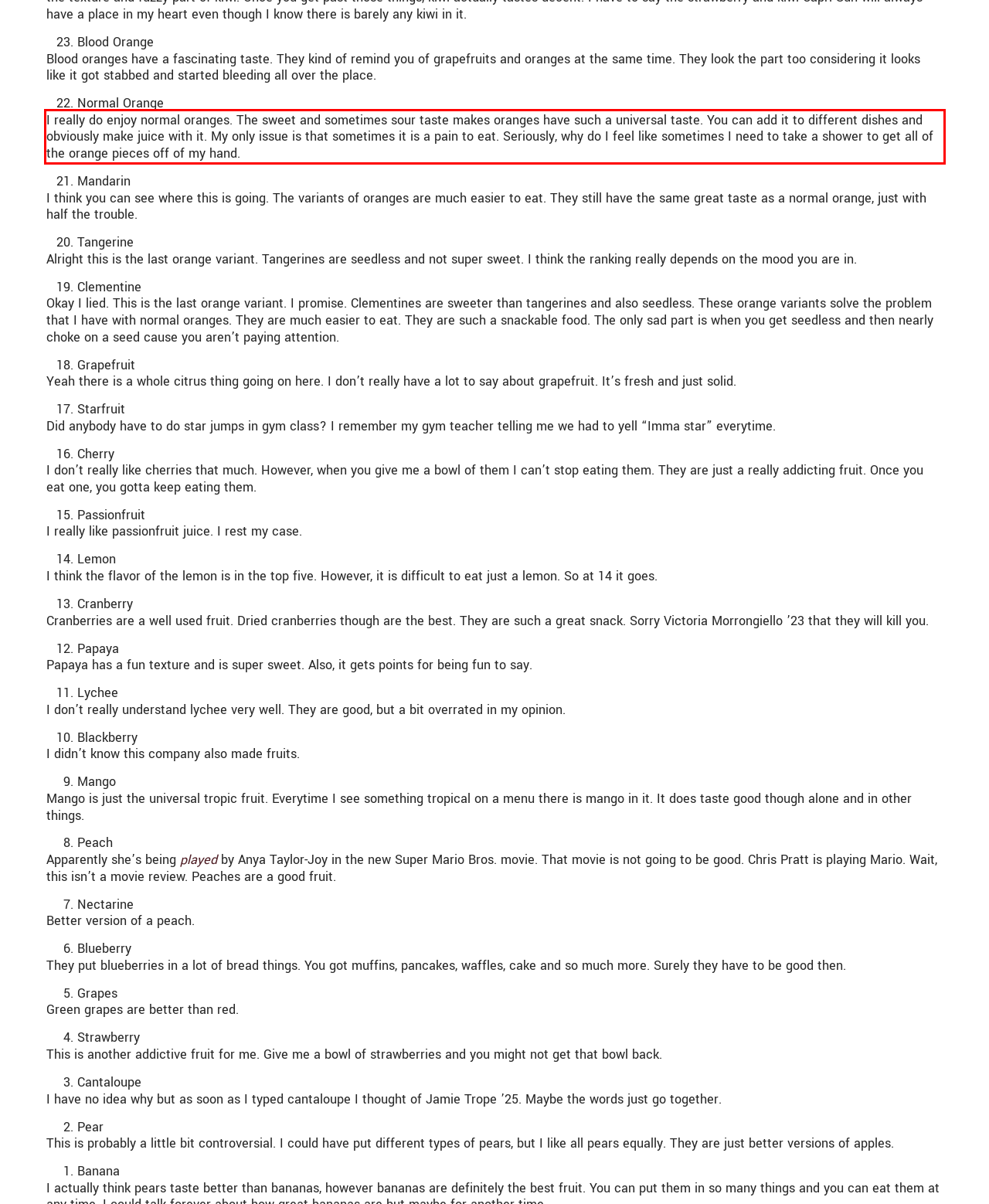Identify the red bounding box in the webpage screenshot and perform OCR to generate the text content enclosed.

I really do enjoy normal oranges. The sweet and sometimes sour taste makes oranges have such a universal taste. You can add it to different dishes and obviously make juice with it. My only issue is that sometimes it is a pain to eat. Seriously, why do I feel like sometimes I need to take a shower to get all of the orange pieces off of my hand.